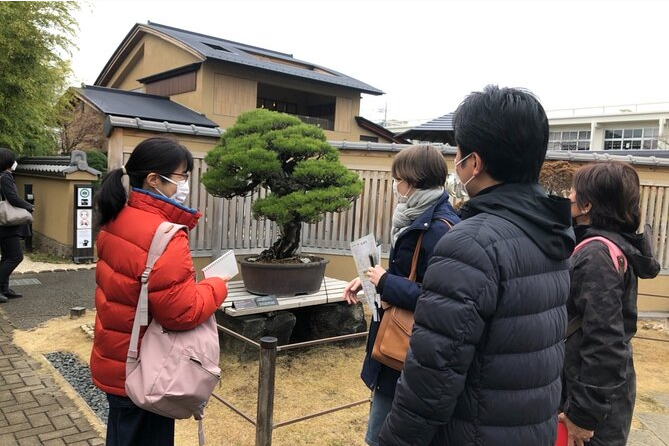Provide a brief response to the question below using one word or phrase:
What is the background of the scene?

Traditional architecture